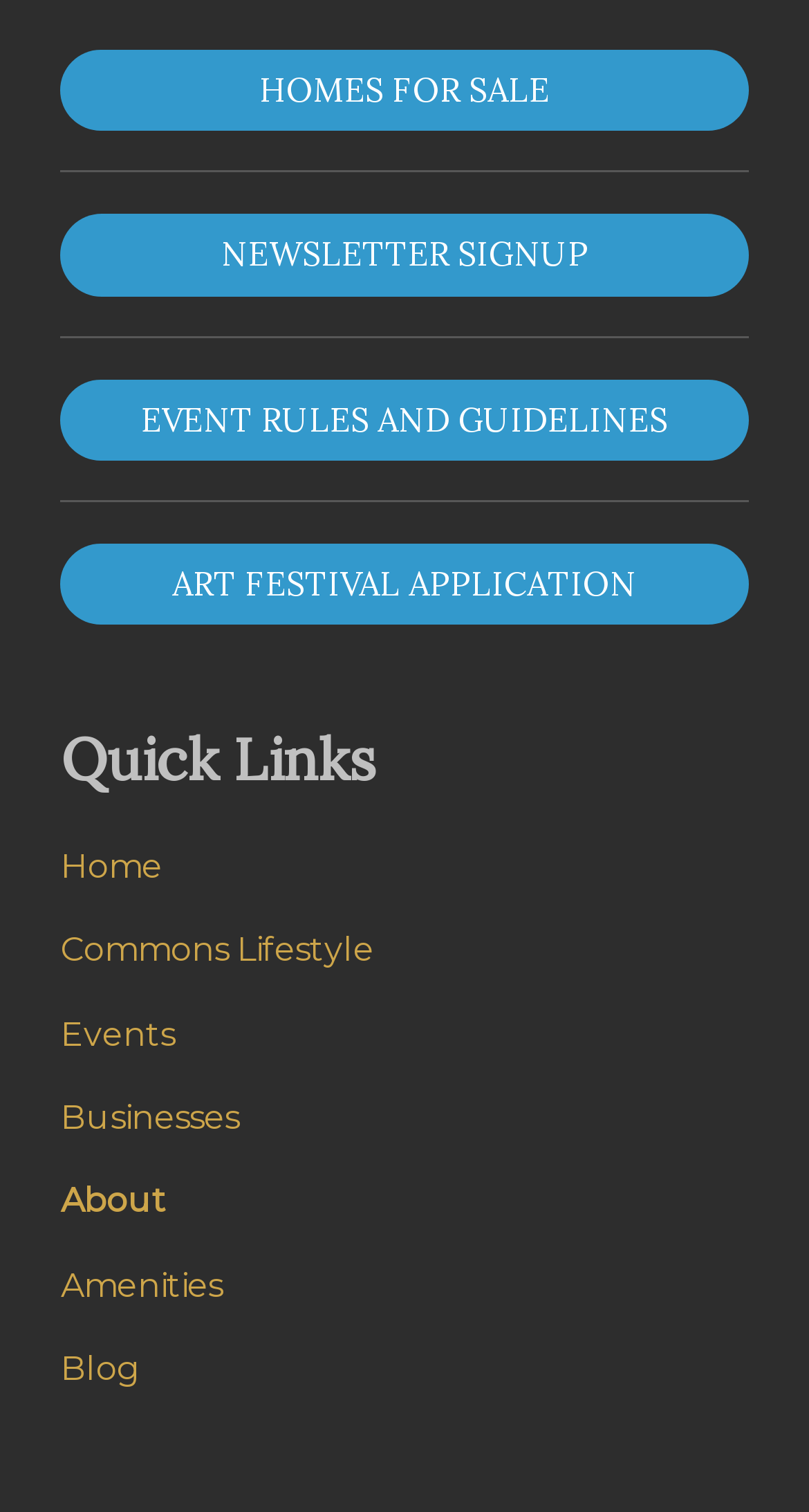Find the bounding box coordinates of the clickable region needed to perform the following instruction: "Sign up for the newsletter". The coordinates should be provided as four float numbers between 0 and 1, i.e., [left, top, right, bottom].

[0.075, 0.142, 0.925, 0.196]